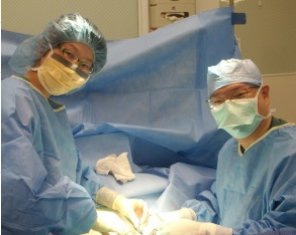Can you give a comprehensive explanation to the question given the content of the image?
What type of surgeons are Dr. Wu and Dr. Lee?

According to the caption, Dr. Wu is a board-certified plastic surgeon, and Dr. Lee is a board-certified general surgeon, which suggests that they have specialized expertise in their respective fields.